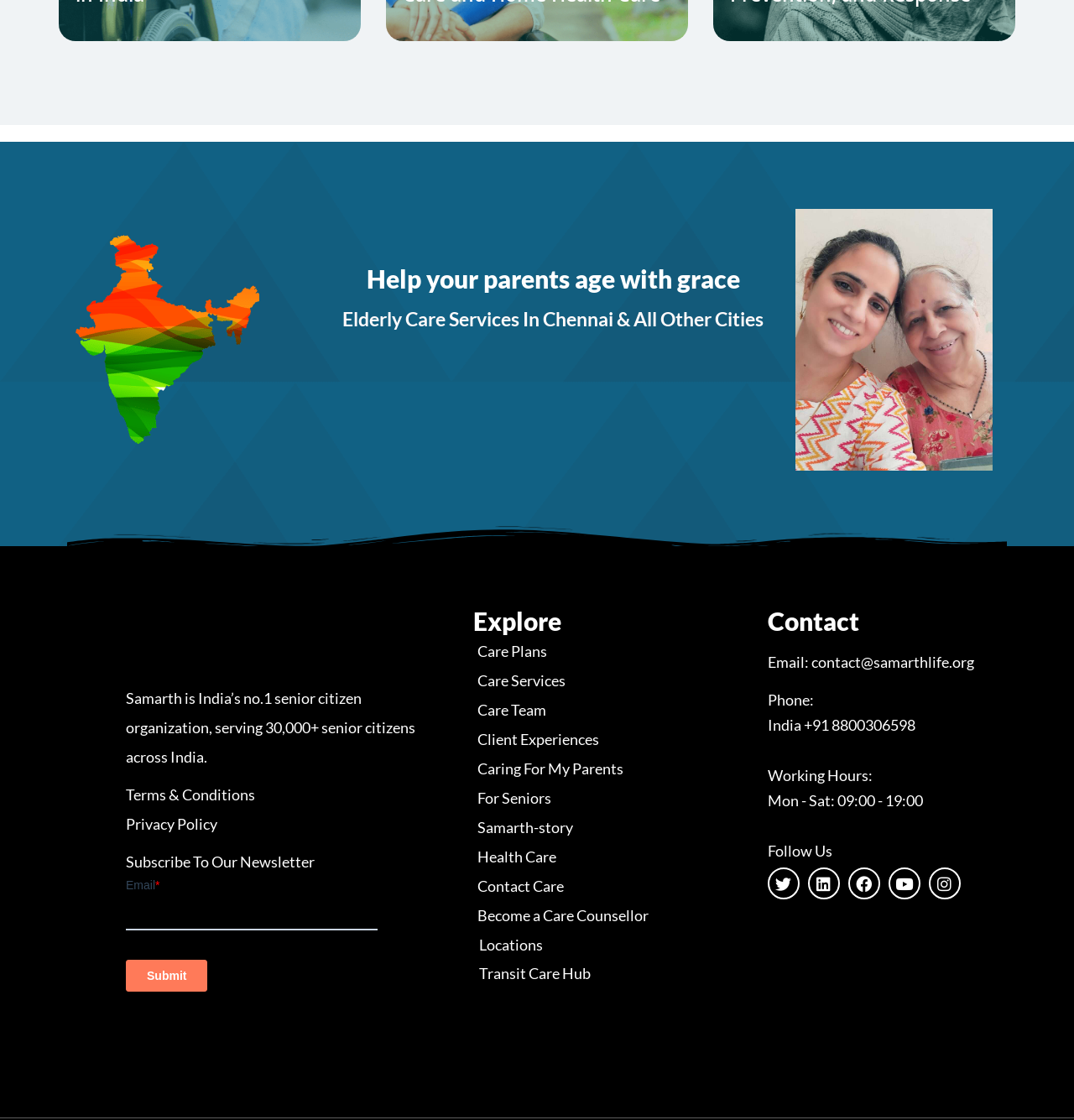How many links are there in the 'Explore' section?
Refer to the image and give a detailed answer to the question.

The 'Explore' section is located near the element with the text 'Explore'. There are 9 links in this section, which are 'Care Plans', 'Care Services', 'Care Team', 'Client Experiences', 'Caring For My Parents', 'For Seniors', 'Samarth-story', 'Health Care', and 'Contact Care'.